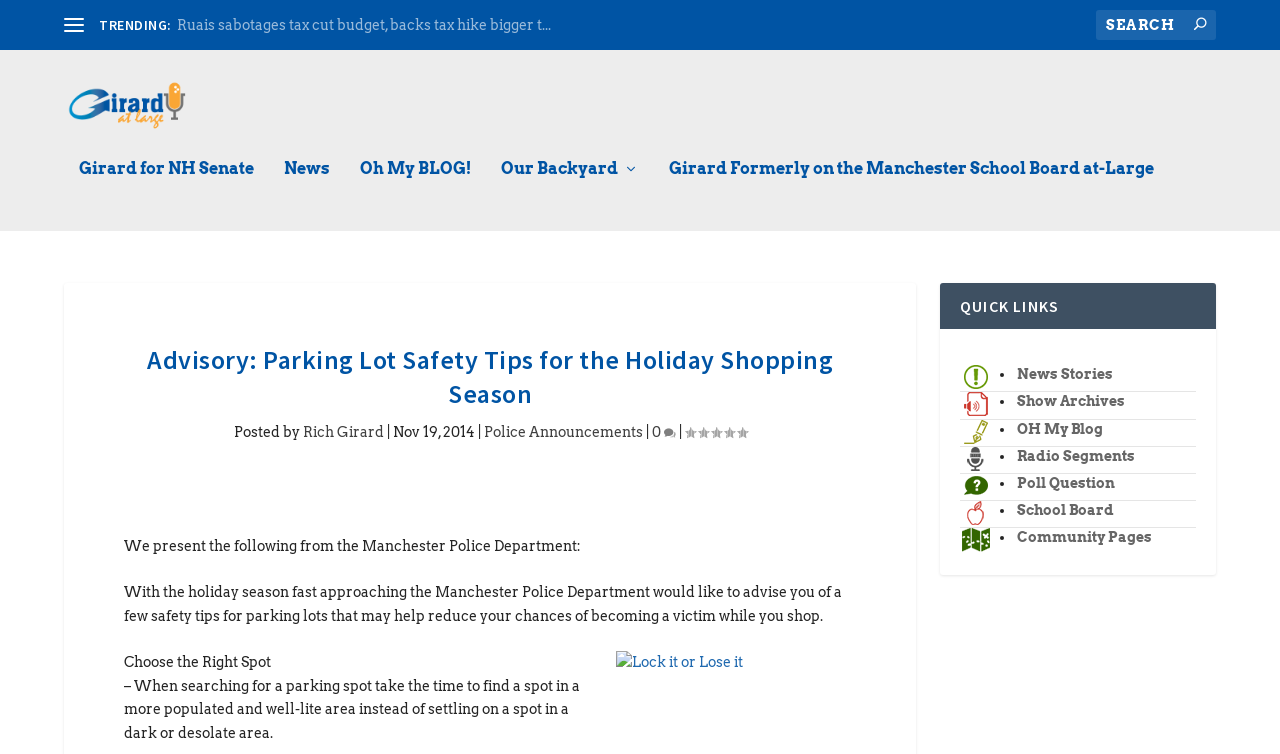Highlight the bounding box coordinates of the region I should click on to meet the following instruction: "Explore the community pages".

[0.795, 0.685, 0.9, 0.706]